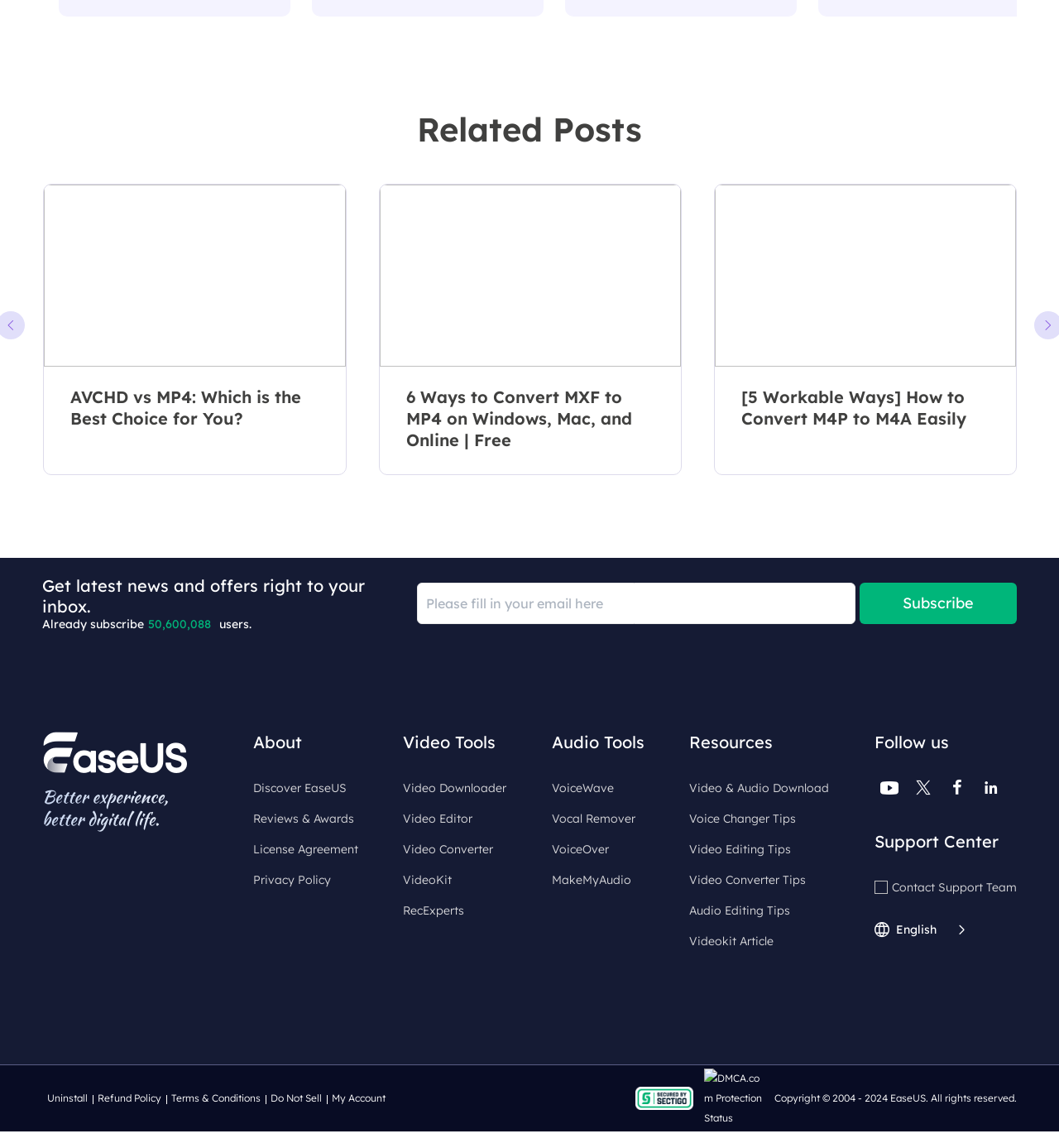Find the bounding box coordinates for the UI element that matches this description: "Video & Audio Download".

[0.647, 0.677, 0.779, 0.696]